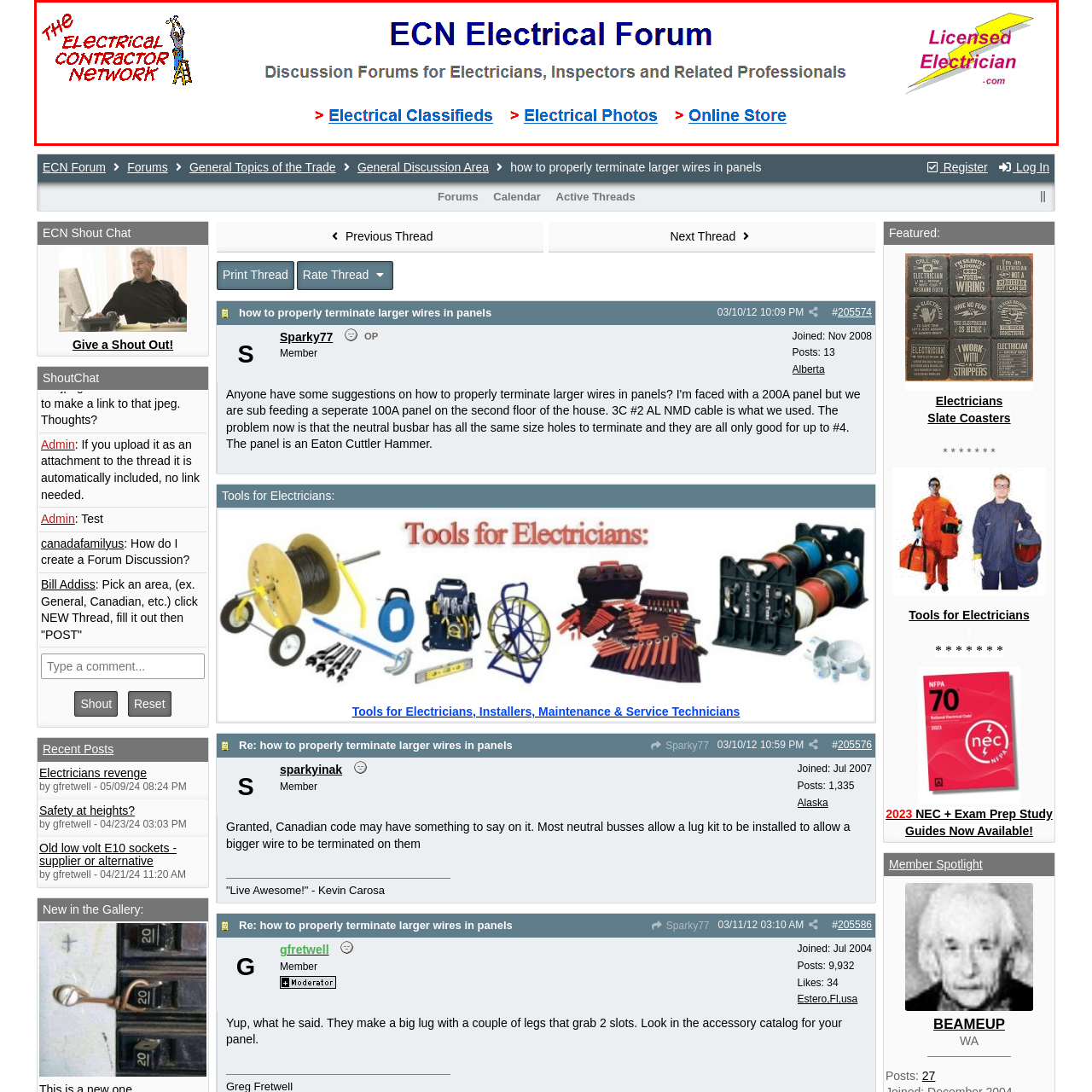Create a detailed narrative describing the image bounded by the red box.

The image features the header of the ECN Electrical Forum, which serves as a discussion platform tailored for electricians, inspectors, and related professionals. Prominently displayed is the tagline "The Electrical Contractor Network." The design includes eye-catching graphics, including a character holding tools and vibrant text that highlights the forum's focus. Below the title, links to key sections are provided: "Electrical Classifieds," "Electrical Photos," and "Online Store," offering easy navigation for users seeking resources or information. The overall layout is professional, reinforcing the forum's role as a valuable community for industry discussions and information sharing.